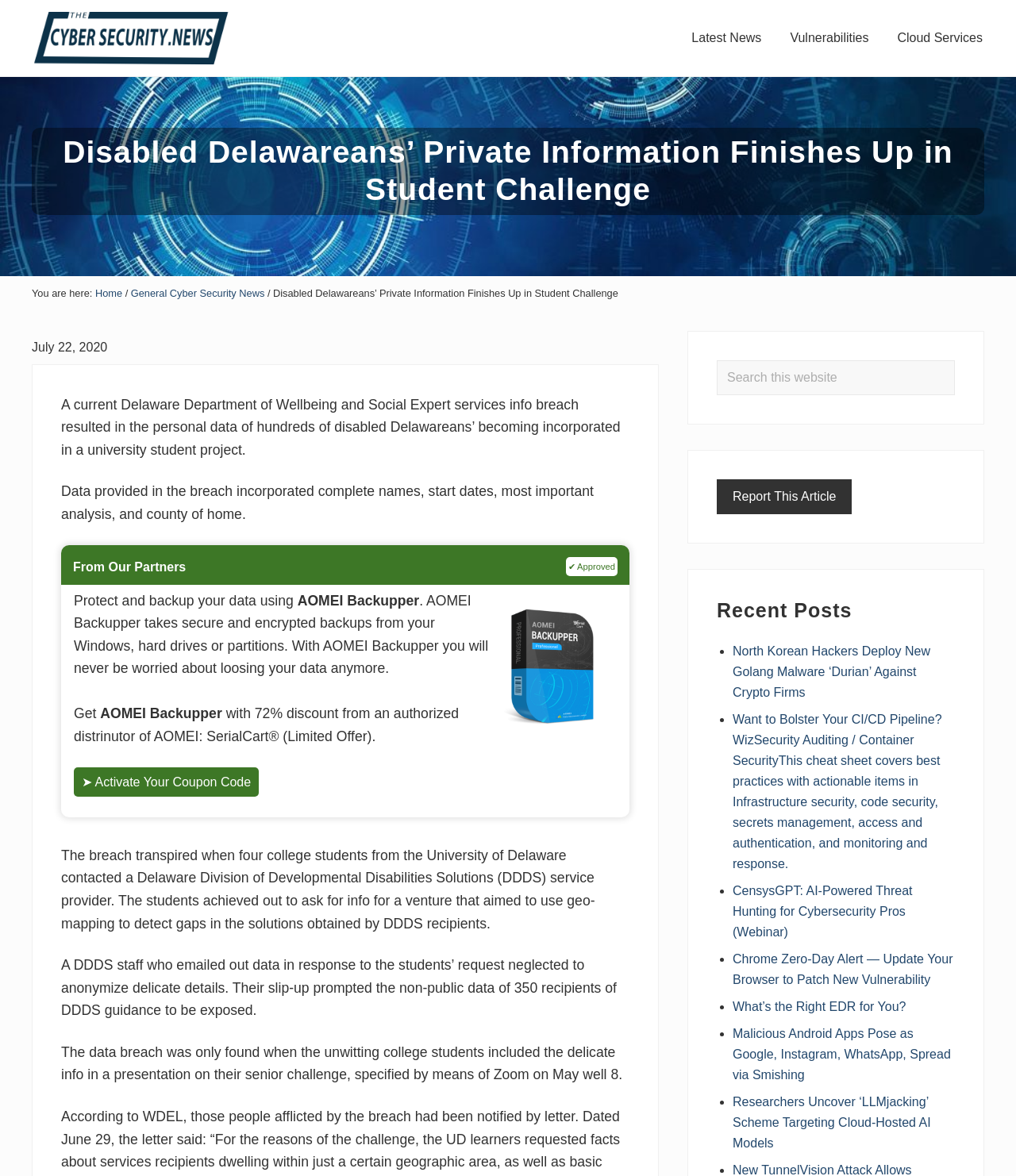What is the primary heading on this webpage?

Disabled Delawareans’ Private Information Finishes Up in Student Challenge